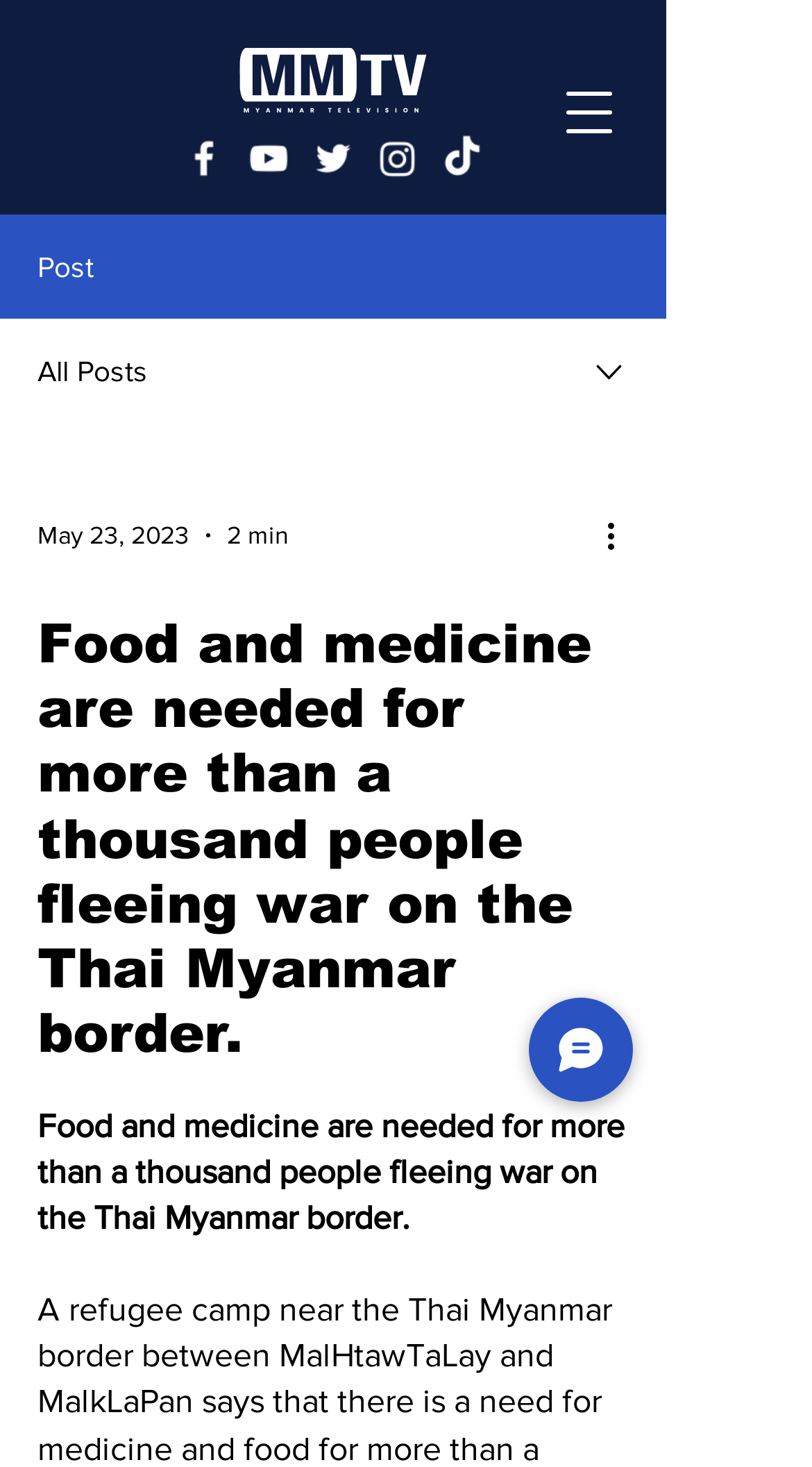Determine the bounding box coordinates of the section to be clicked to follow the instruction: "check business news". The coordinates should be given as four float numbers between 0 and 1, formatted as [left, top, right, bottom].

None